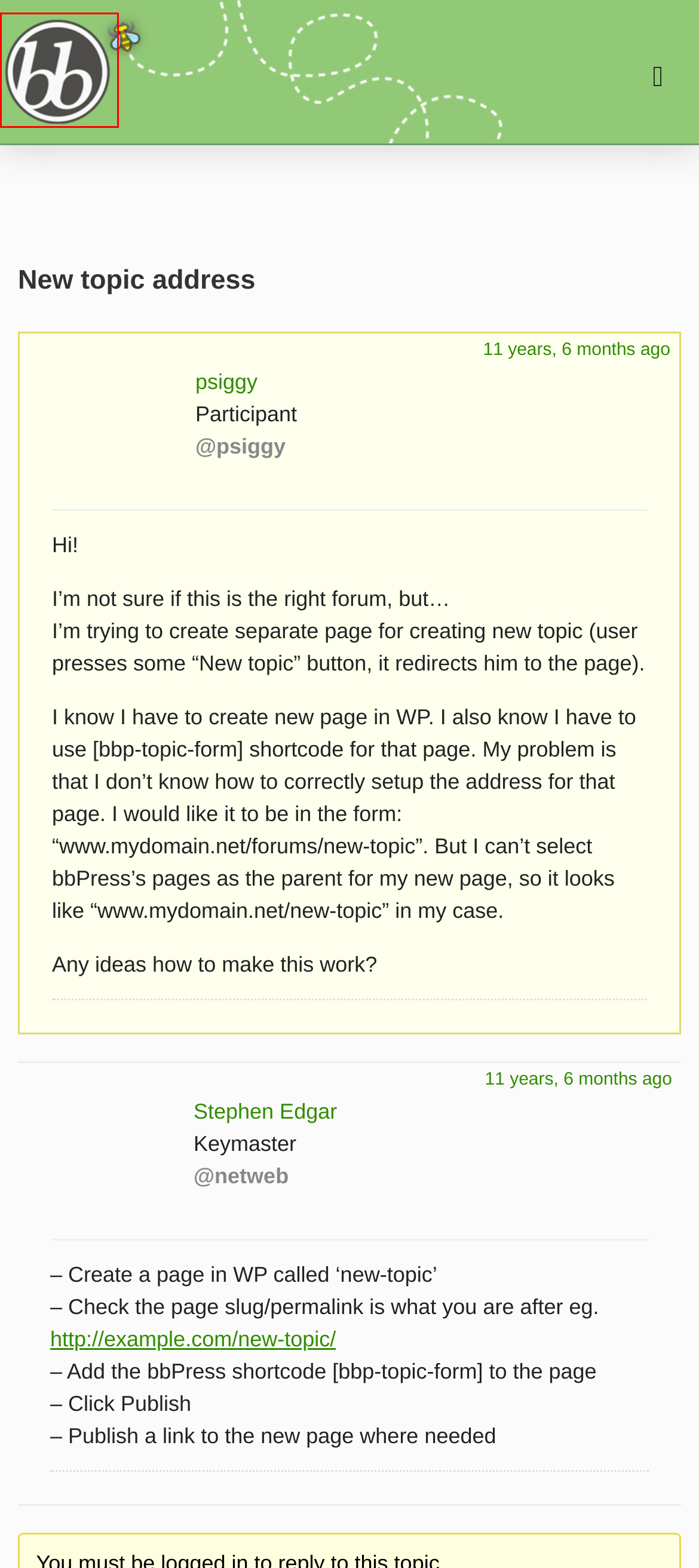You have a screenshot of a webpage with an element surrounded by a red bounding box. Choose the webpage description that best describes the new page after clicking the element inside the red bounding box. Here are the candidates:
A. Blog Tool, Publishing Platform, and CMS – WordPress.org
B. Philosophy · bbPress.org
C. Contact · bbPress.org
D. bbPress.org
E. psiggy's Profile · bbPress.org
F. Matt Mullenweg | Unlucky in Cards
G. Stephen Edgar's Profile · bbPress.org
H. Forum: Plugins · bbPress.org

D